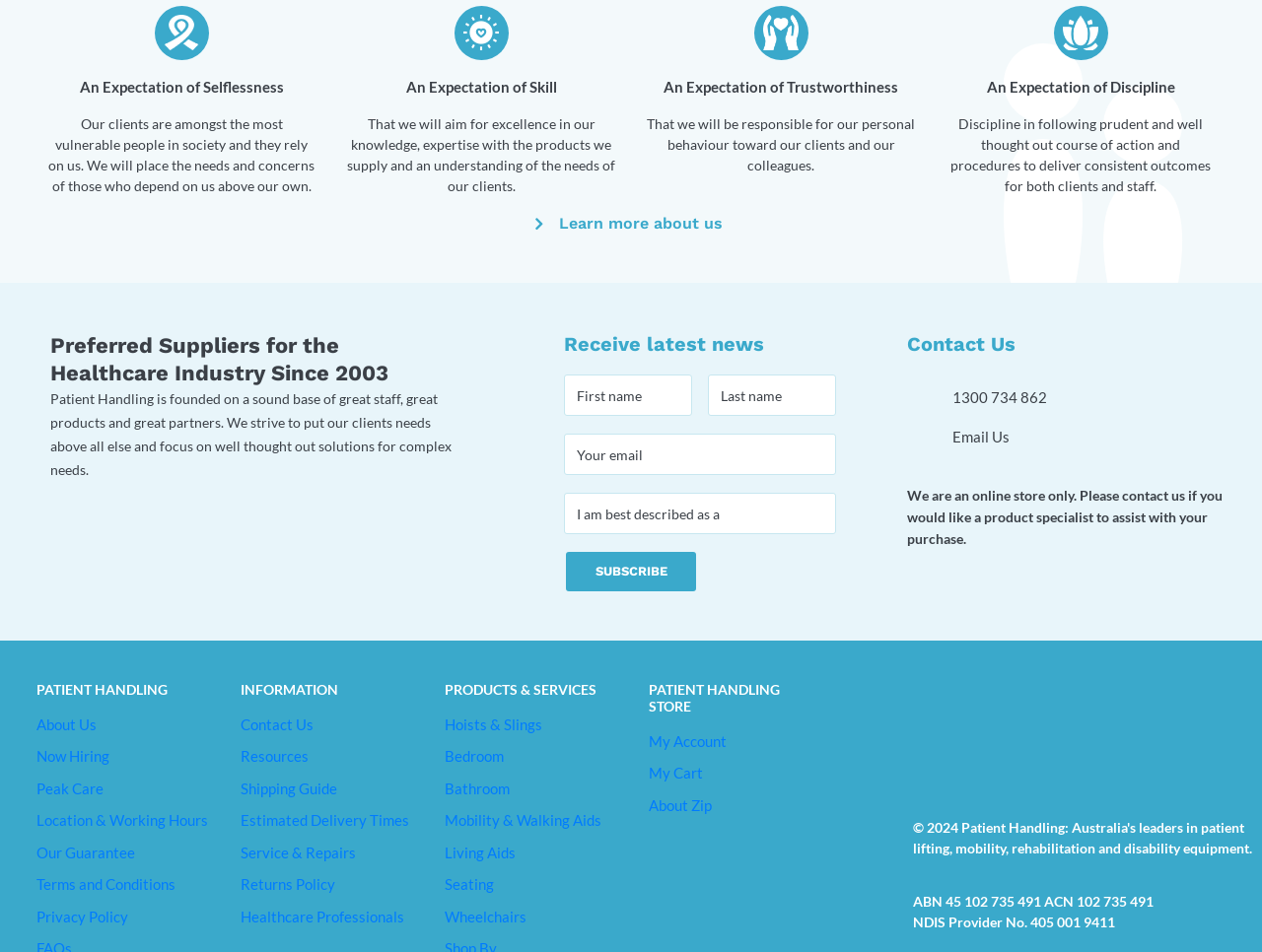Please predict the bounding box coordinates of the element's region where a click is necessary to complete the following instruction: "Search for something". The coordinates should be represented by four float numbers between 0 and 1, i.e., [left, top, right, bottom].

None